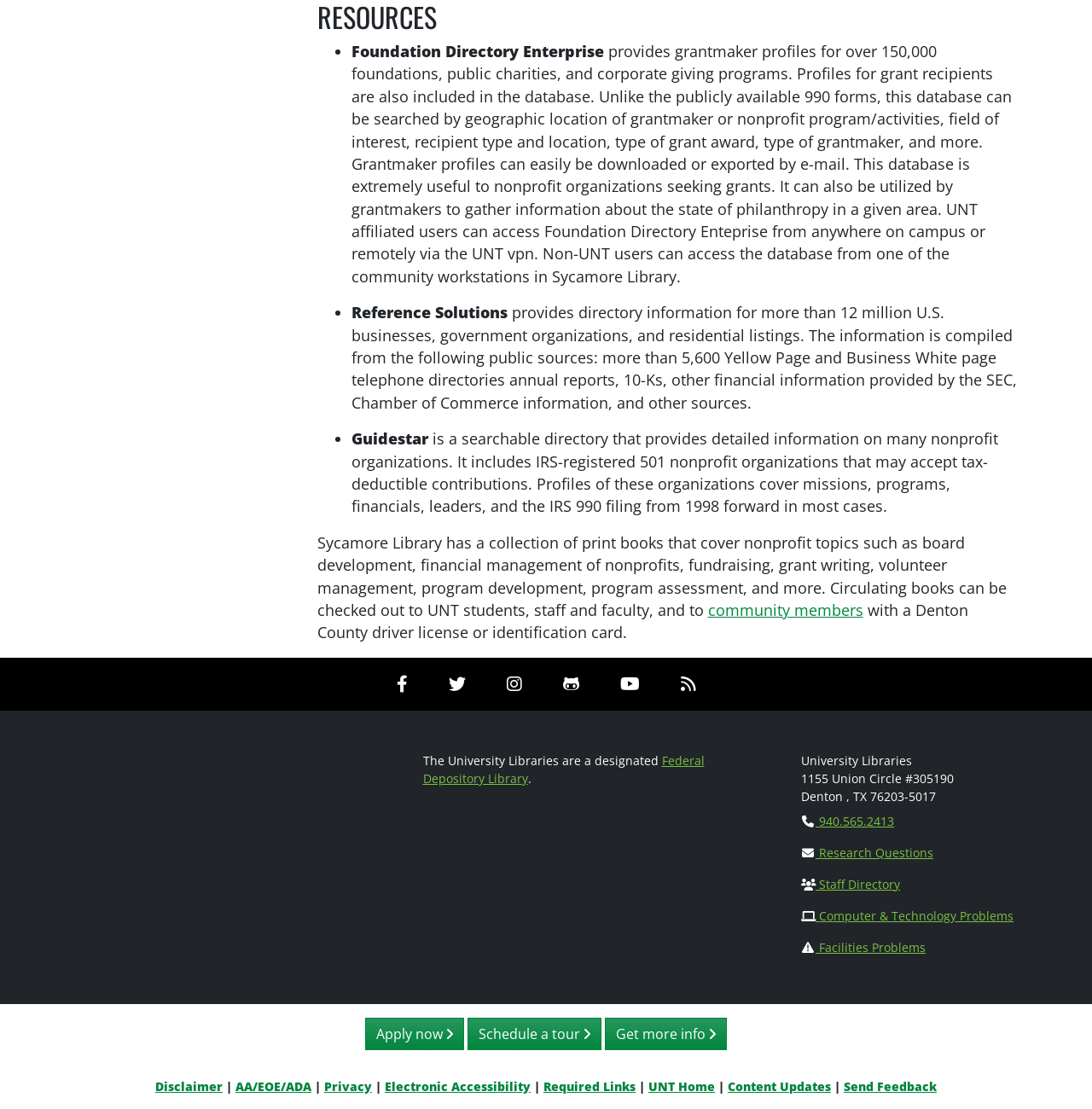What is the purpose of Foundation Directory Enterprise?
Utilize the information in the image to give a detailed answer to the question.

I found the answer by reading the StaticText element that describes Foundation Directory Enterprise. It says that it 'provides grantmaker profiles for over 150,000 foundations, public charities, and corporate giving programs'.